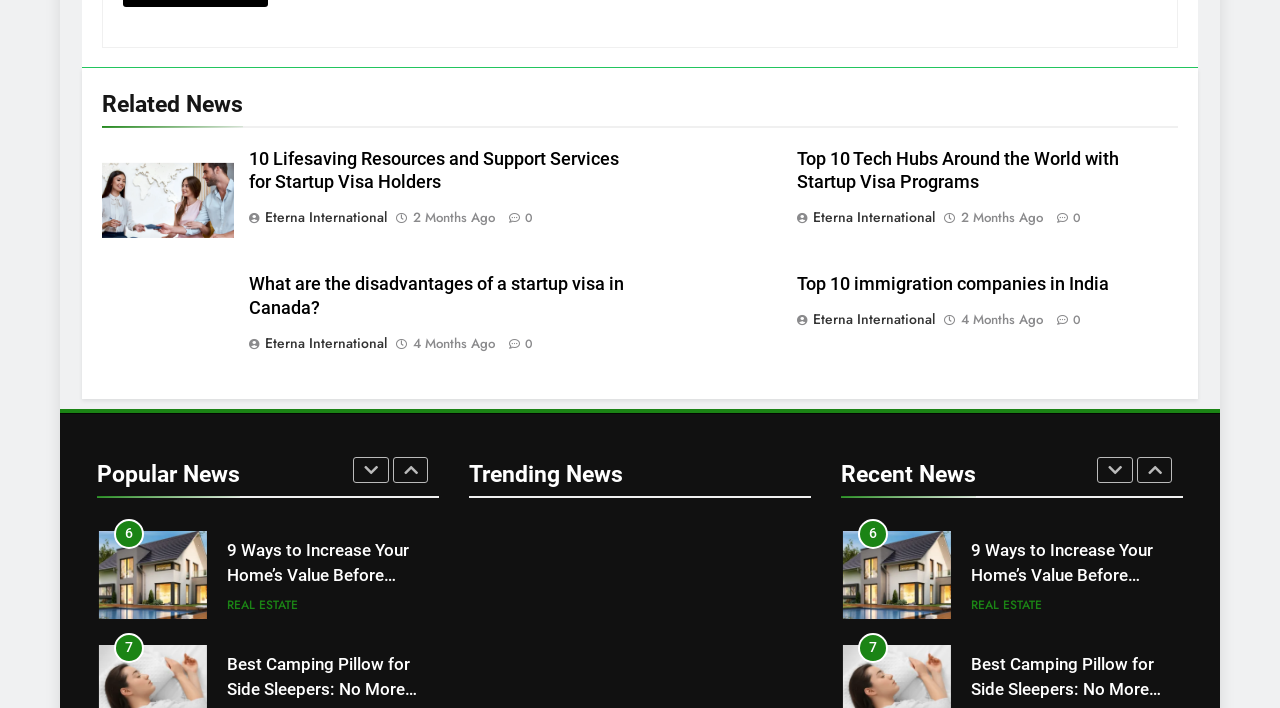Give the bounding box coordinates for this UI element: "home construction". The coordinates should be four float numbers between 0 and 1, arranged as [left, top, right, bottom].

[0.177, 0.826, 0.28, 0.852]